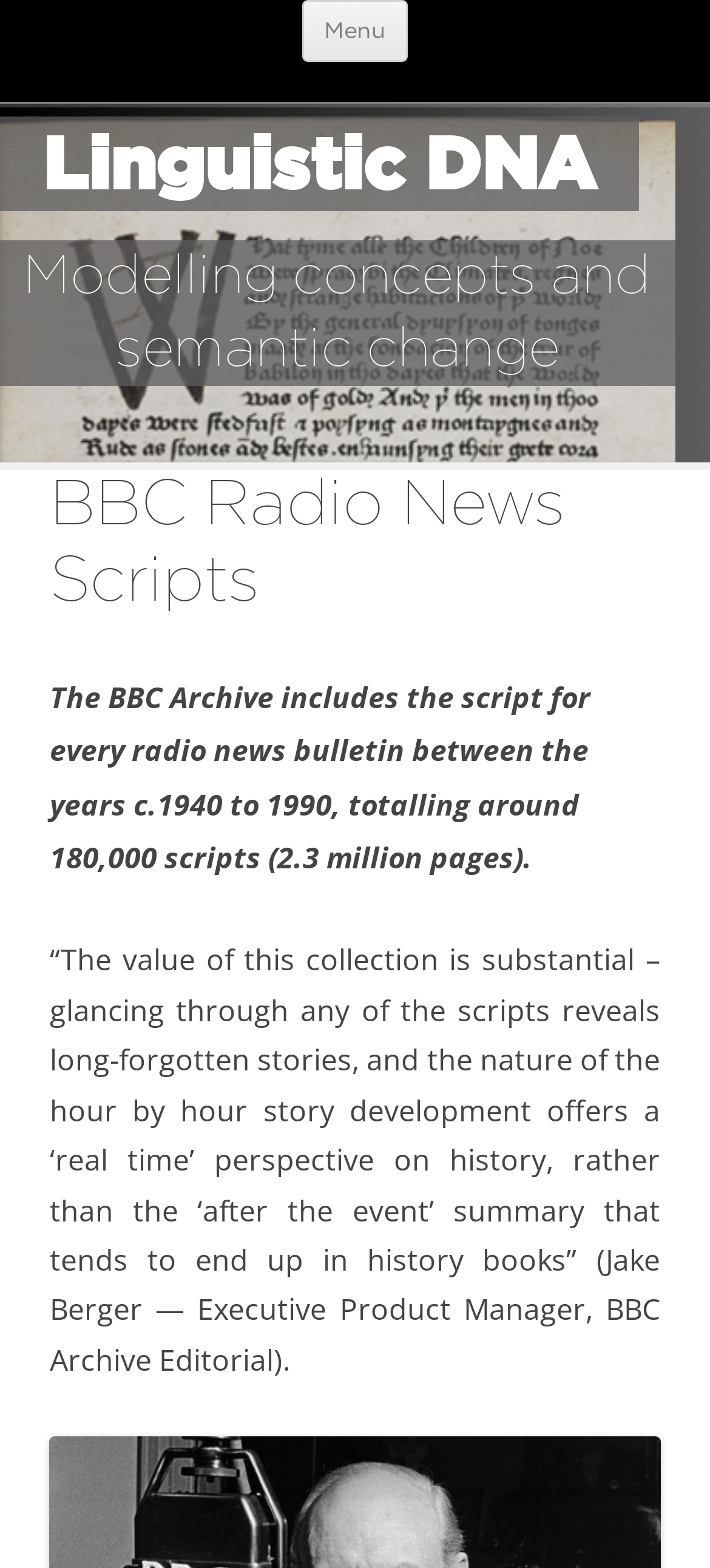How many scripts are in the BBC Archive?
Provide a detailed answer to the question using information from the image.

I found the answer by reading the text in the heading element that describes the BBC Archive. The text mentions that the archive includes 'around 180,000 scripts'.